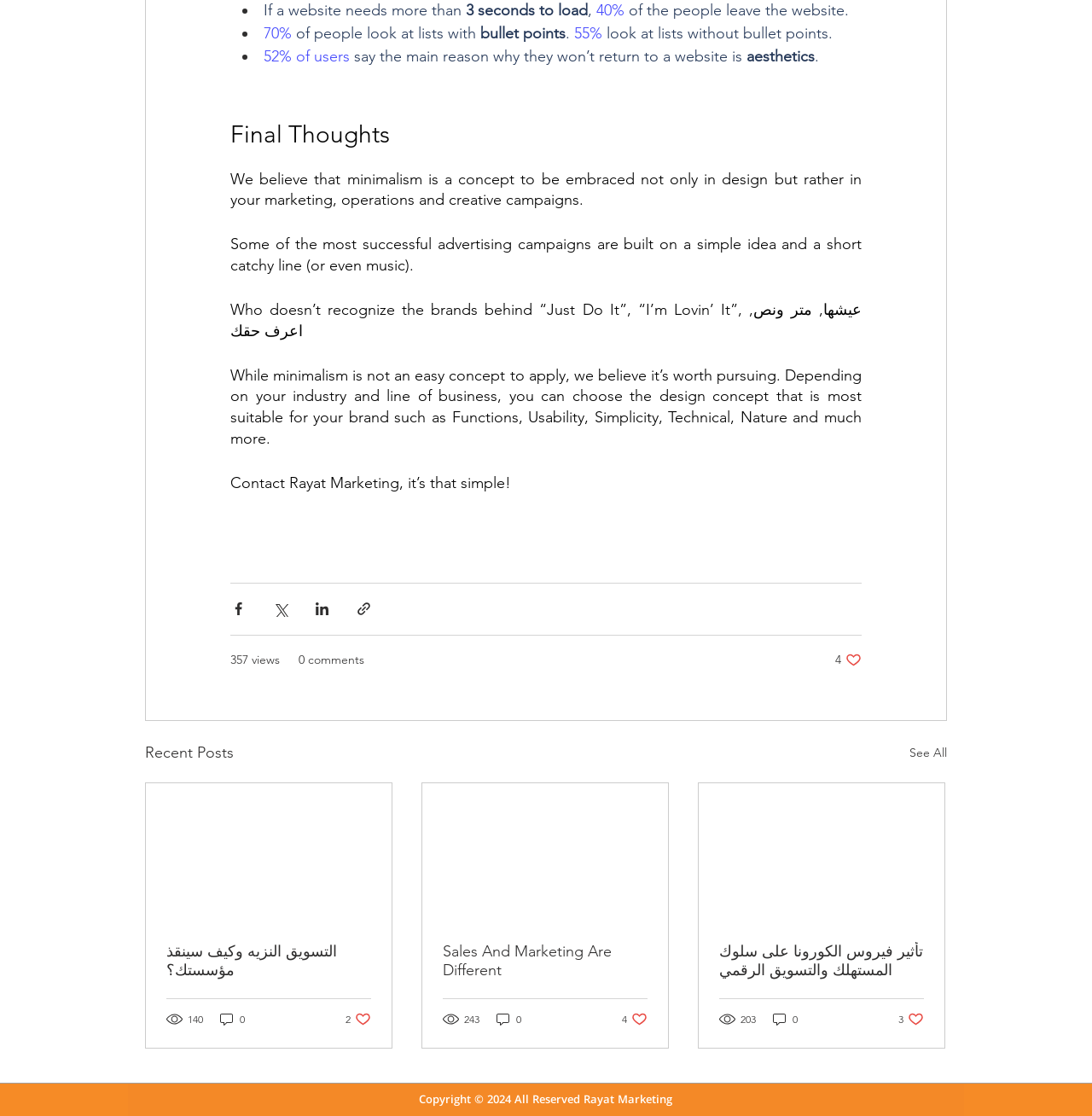Given the element description: "357 views", predict the bounding box coordinates of this UI element. The coordinates must be four float numbers between 0 and 1, given as [left, top, right, bottom].

[0.211, 0.583, 0.256, 0.599]